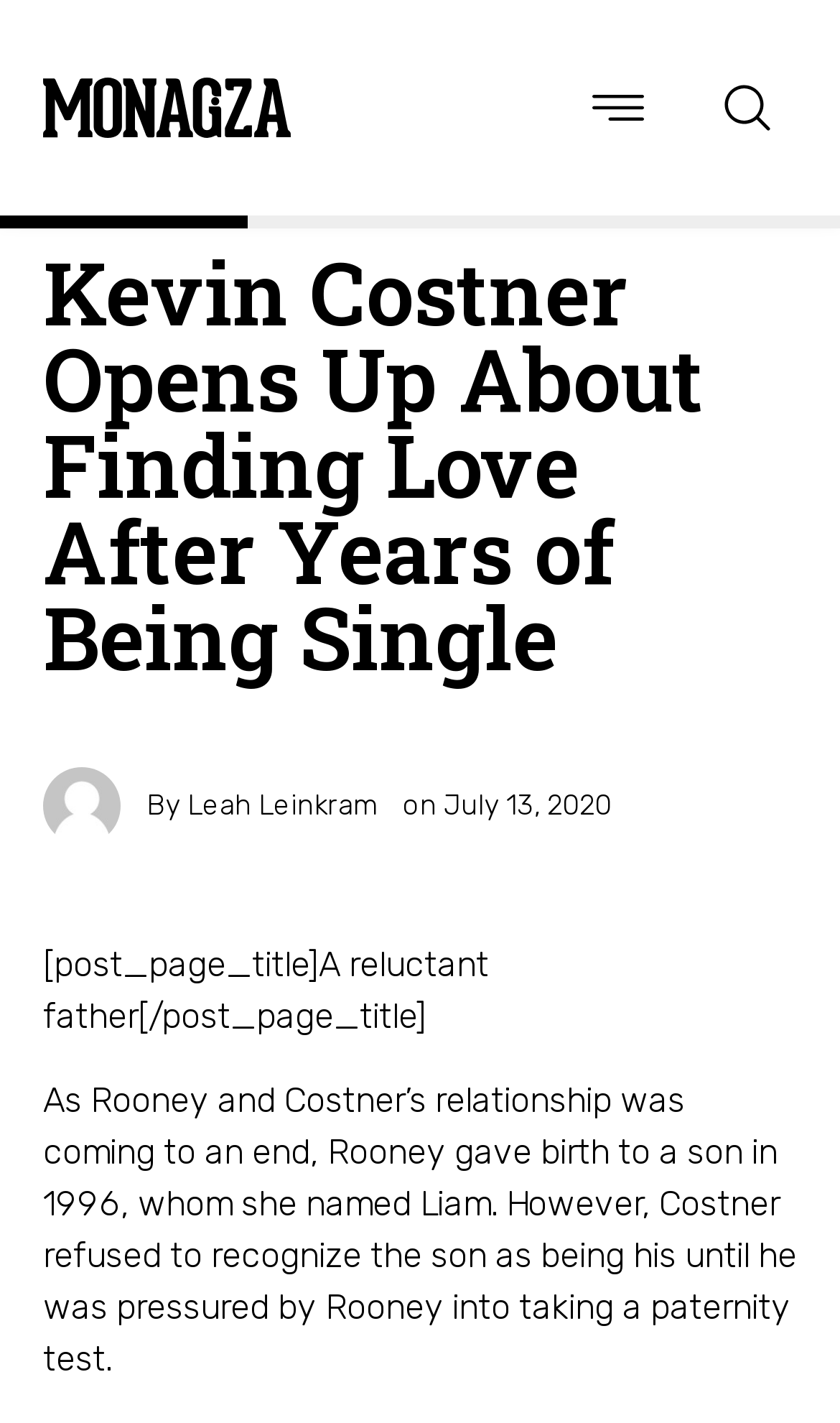Generate a thorough caption detailing the webpage content.

The webpage is about Kevin Costner's romantic life, specifically his famous flings. At the top of the page, there are three links, evenly spaced horizontally, with two of them accompanied by small images. Below these links, there is a large heading that reads "Kevin Costner Opens Up About Finding Love After Years of Being Single". 

On the left side of the page, there is a small image of Leah Leinkram, accompanied by the text "By" and a date "July 13, 2020". Below this image, there is a title "[post_page_title]A reluctant father[/post_page_title]" and a paragraph of text that discusses Kevin Costner's relationship with Rooney and his initial refusal to recognize their son Liam as his own.